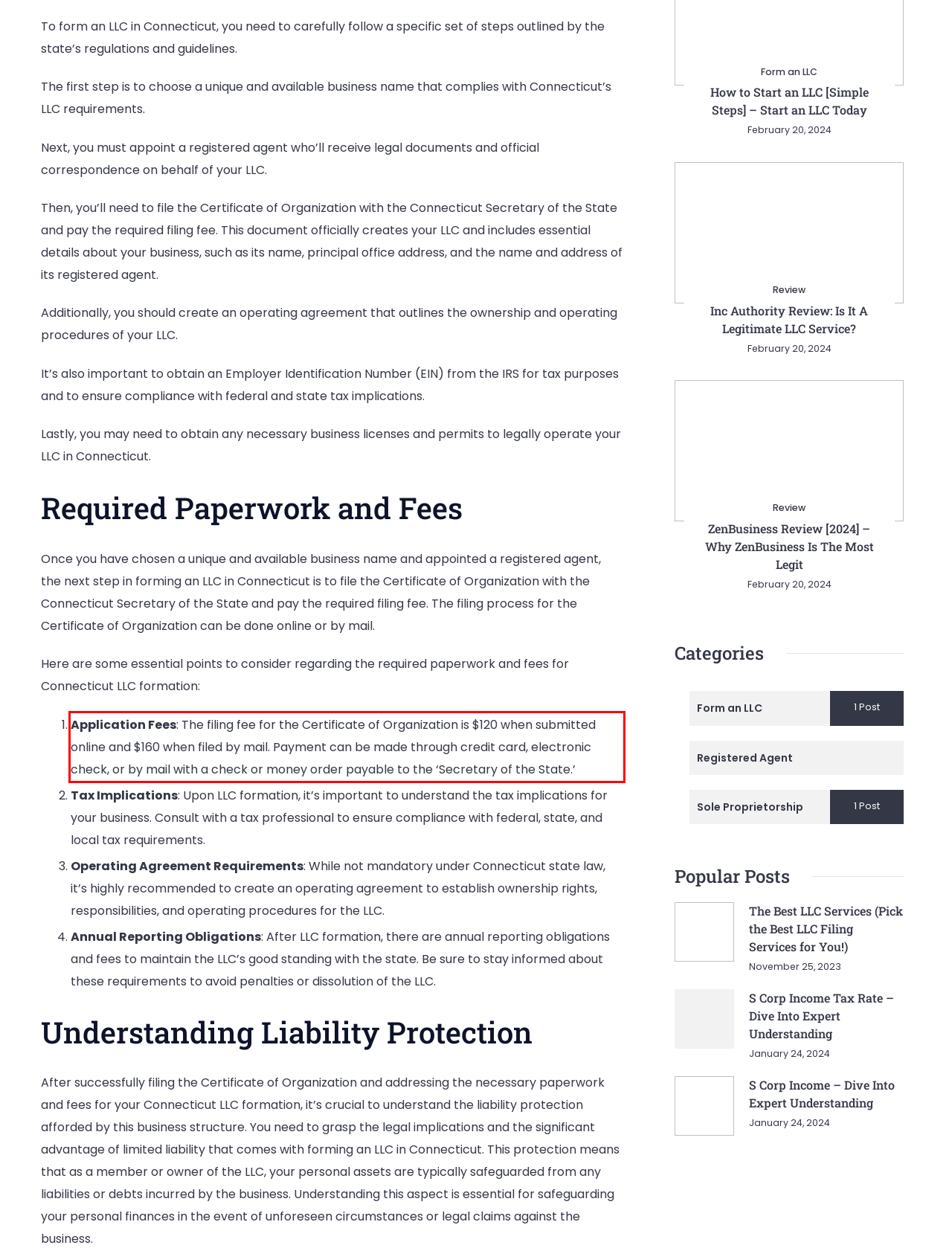Please perform OCR on the text within the red rectangle in the webpage screenshot and return the text content.

Application Fees: The filing fee for the Certificate of Organization is $120 when submitted online and $160 when filed by mail. Payment can be made through credit card, electronic check, or by mail with a check or money order payable to the ‘Secretary of the State.’